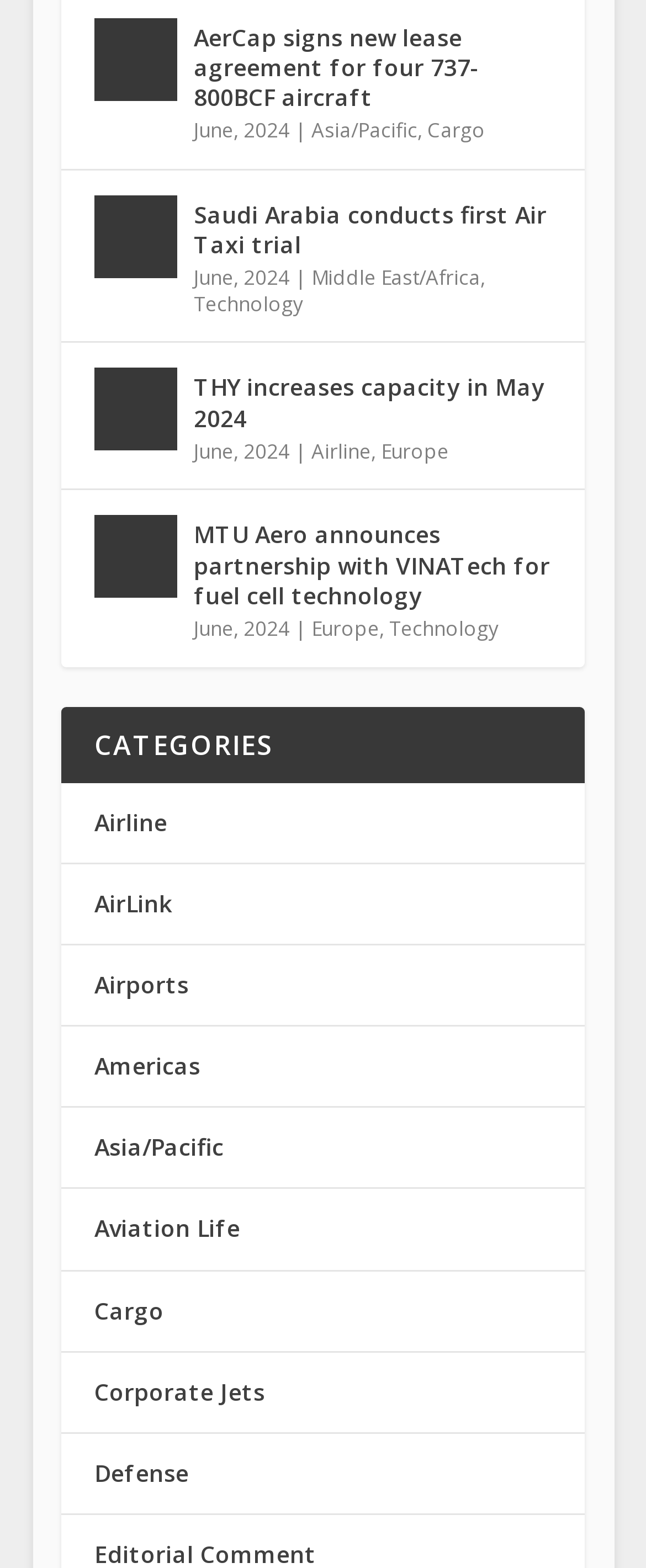Please specify the coordinates of the bounding box for the element that should be clicked to carry out this instruction: "Learn about THY increases capacity in May 2024". The coordinates must be four float numbers between 0 and 1, formatted as [left, top, right, bottom].

[0.146, 0.235, 0.274, 0.288]